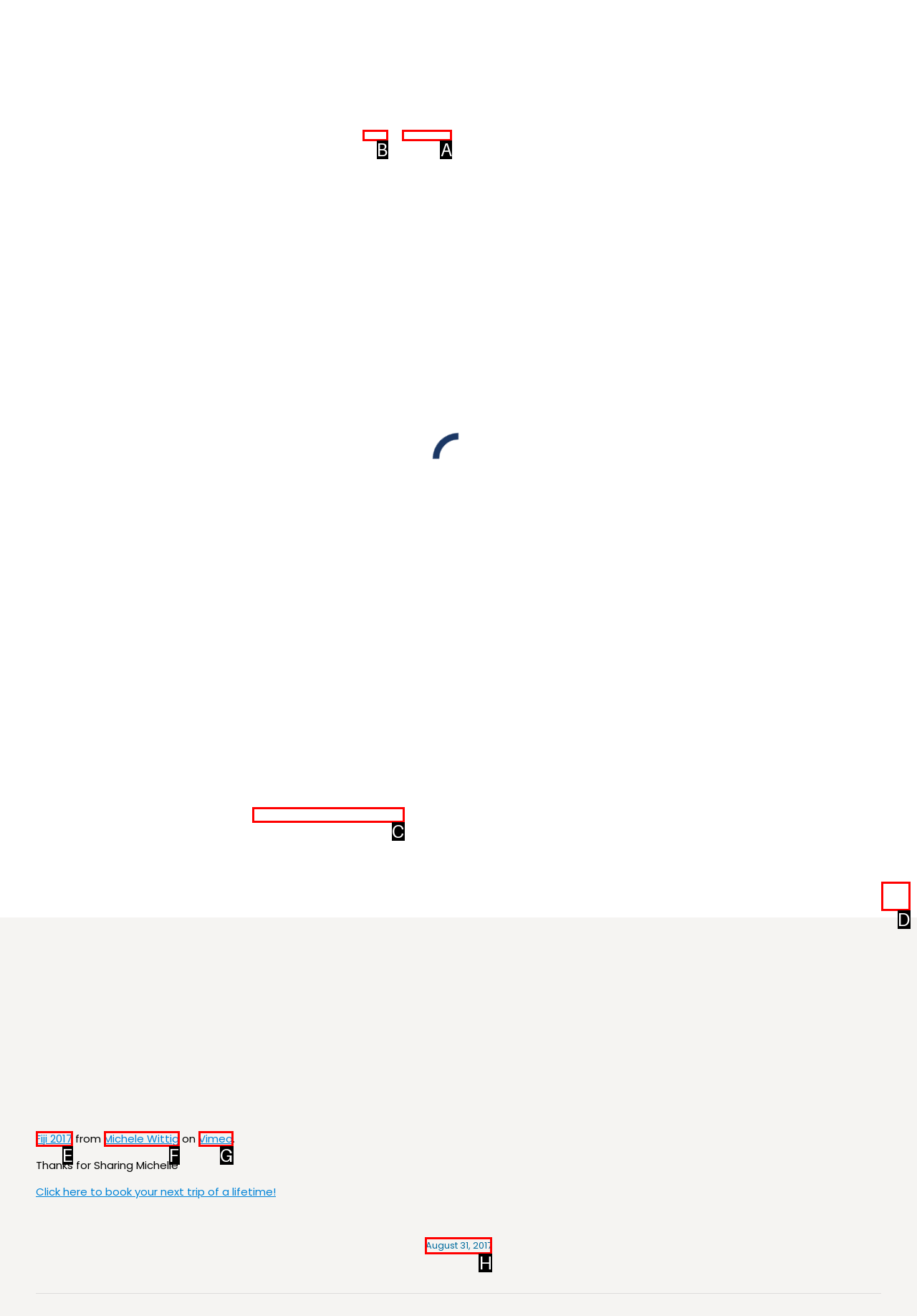Point out the specific HTML element to click to complete this task: Click on 'Home' Reply with the letter of the chosen option.

B